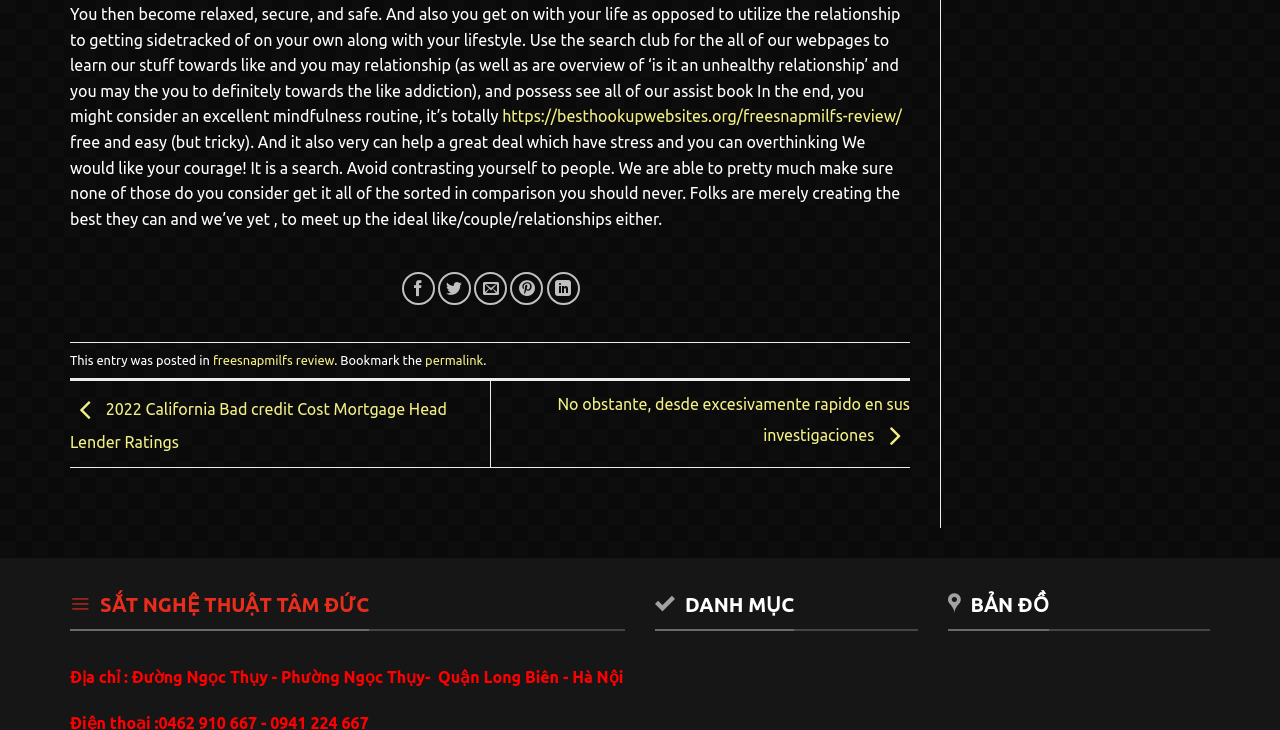Please provide a brief answer to the question using only one word or phrase: 
What is the language of the text in the footer section?

Vietnamese